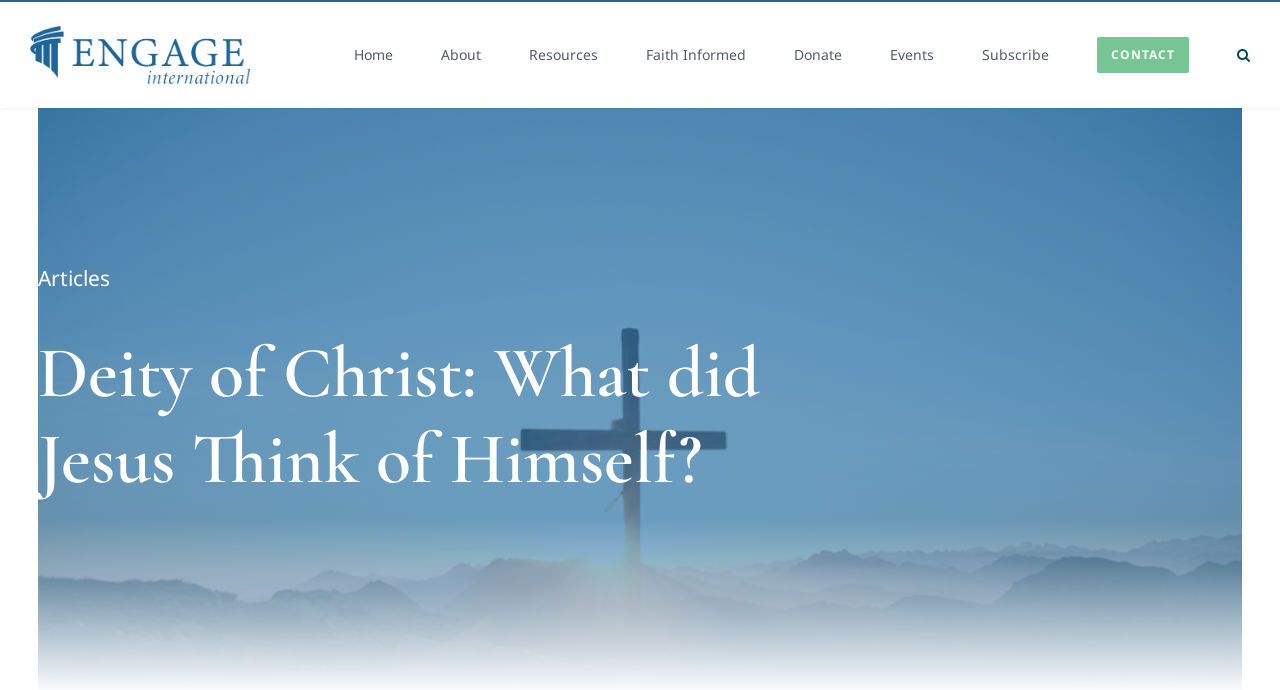Please determine the primary heading and provide its text.

Deity of Christ: What did Jesus Think of Himself?